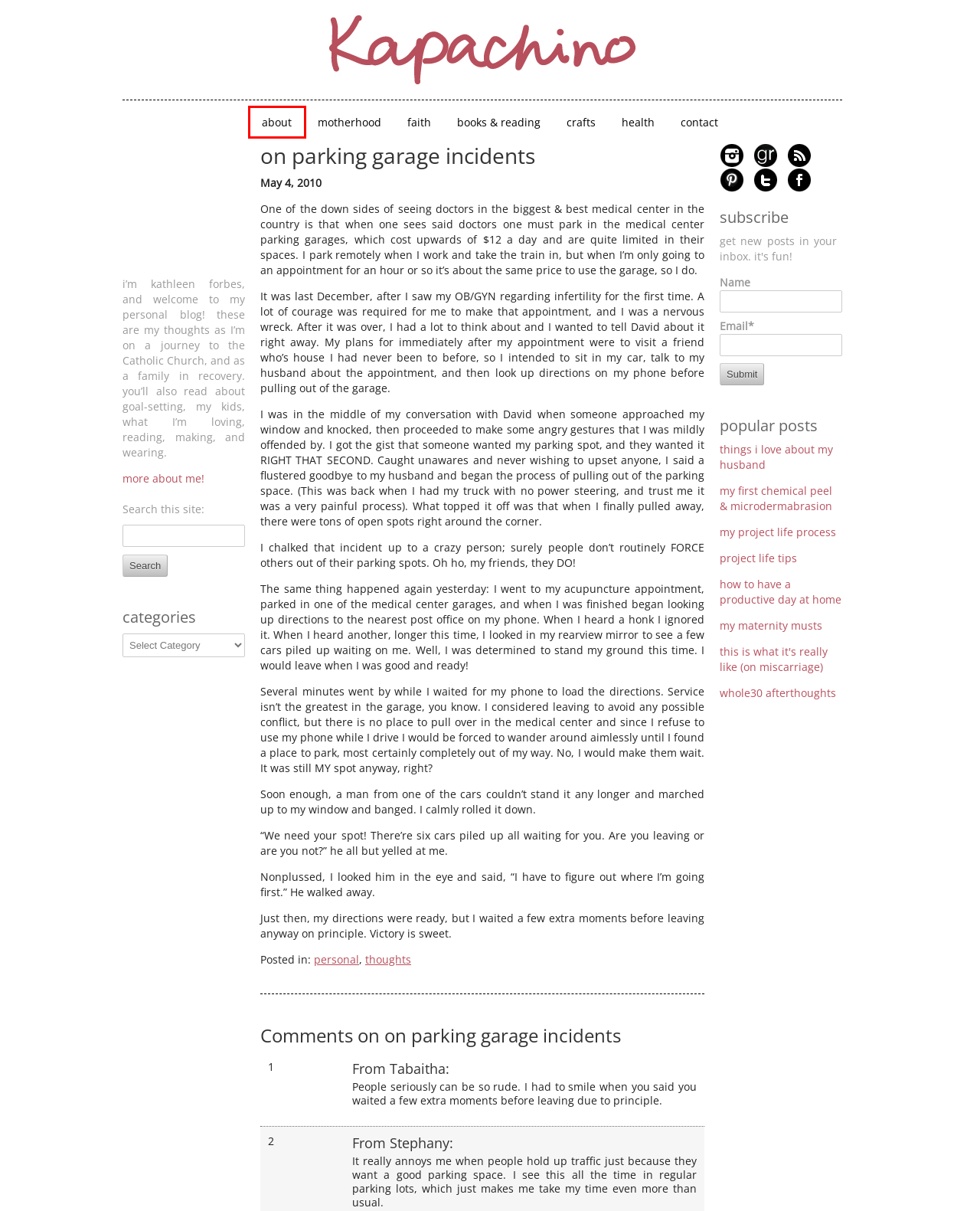Given a screenshot of a webpage with a red bounding box around an element, choose the most appropriate webpage description for the new page displayed after clicking the element within the bounding box. Here are the candidates:
A. health - kapachino
B. crafts - kapachino
C. about - kapachino
D. motherhood - kapachino
E. books & reading Archives - kapachino
F. kapachino - the personal blog of kathleen forbes
G. thoughts Archives - kapachino
H. faith Archives - kapachino

C